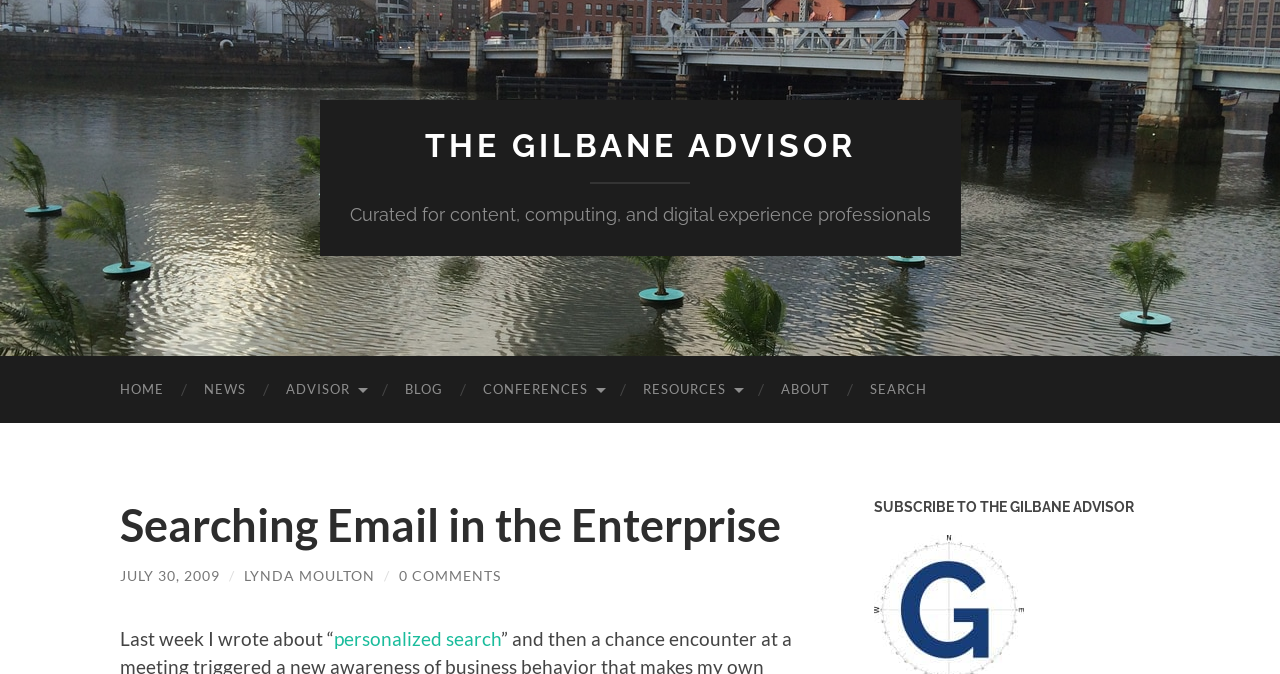Pinpoint the bounding box coordinates of the clickable element needed to complete the instruction: "view the advisor". The coordinates should be provided as four float numbers between 0 and 1: [left, top, right, bottom].

[0.208, 0.528, 0.301, 0.628]